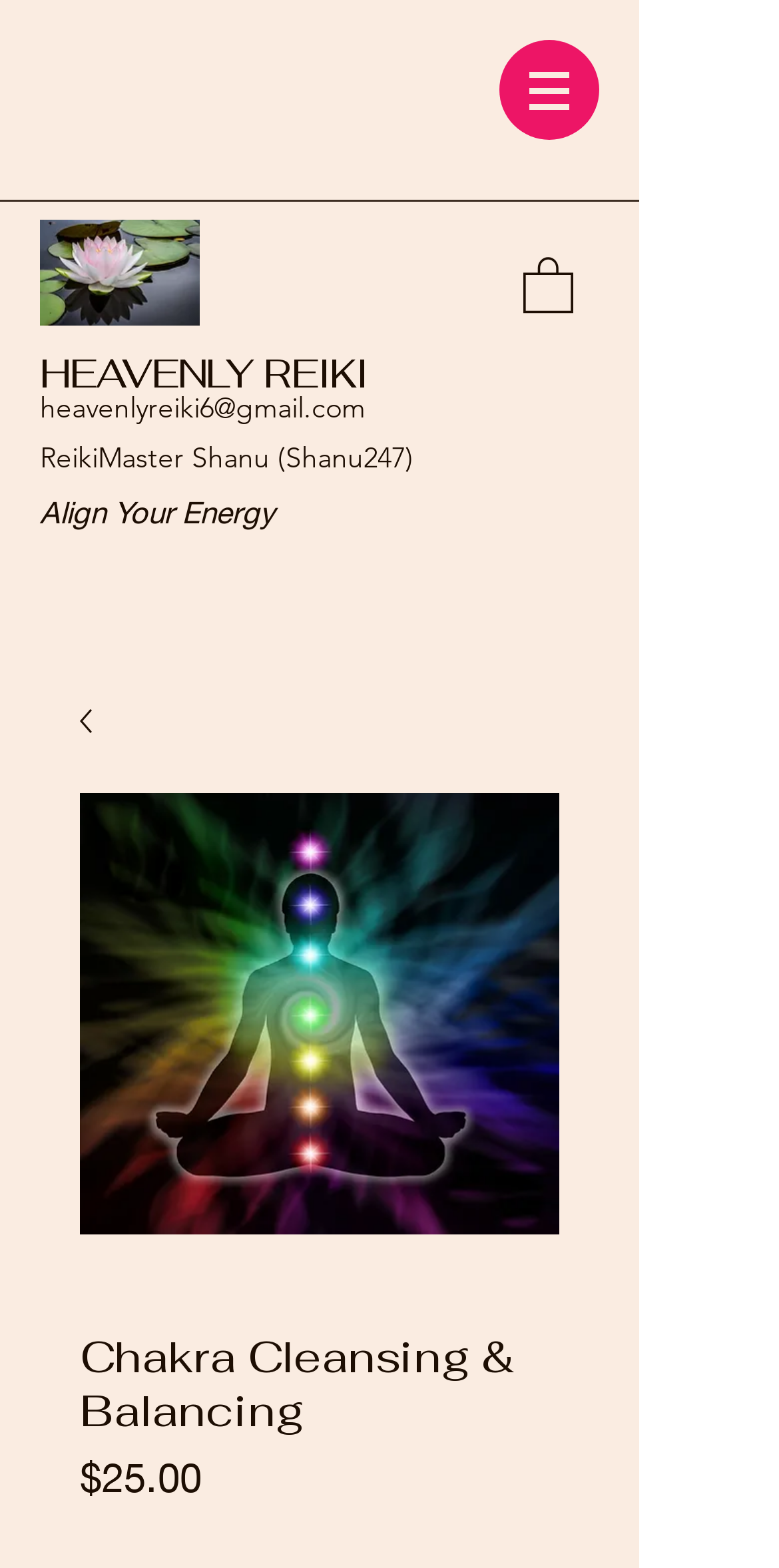What is the theme of the webpage?
Using the image as a reference, give a one-word or short phrase answer.

Reiki and energy balancing